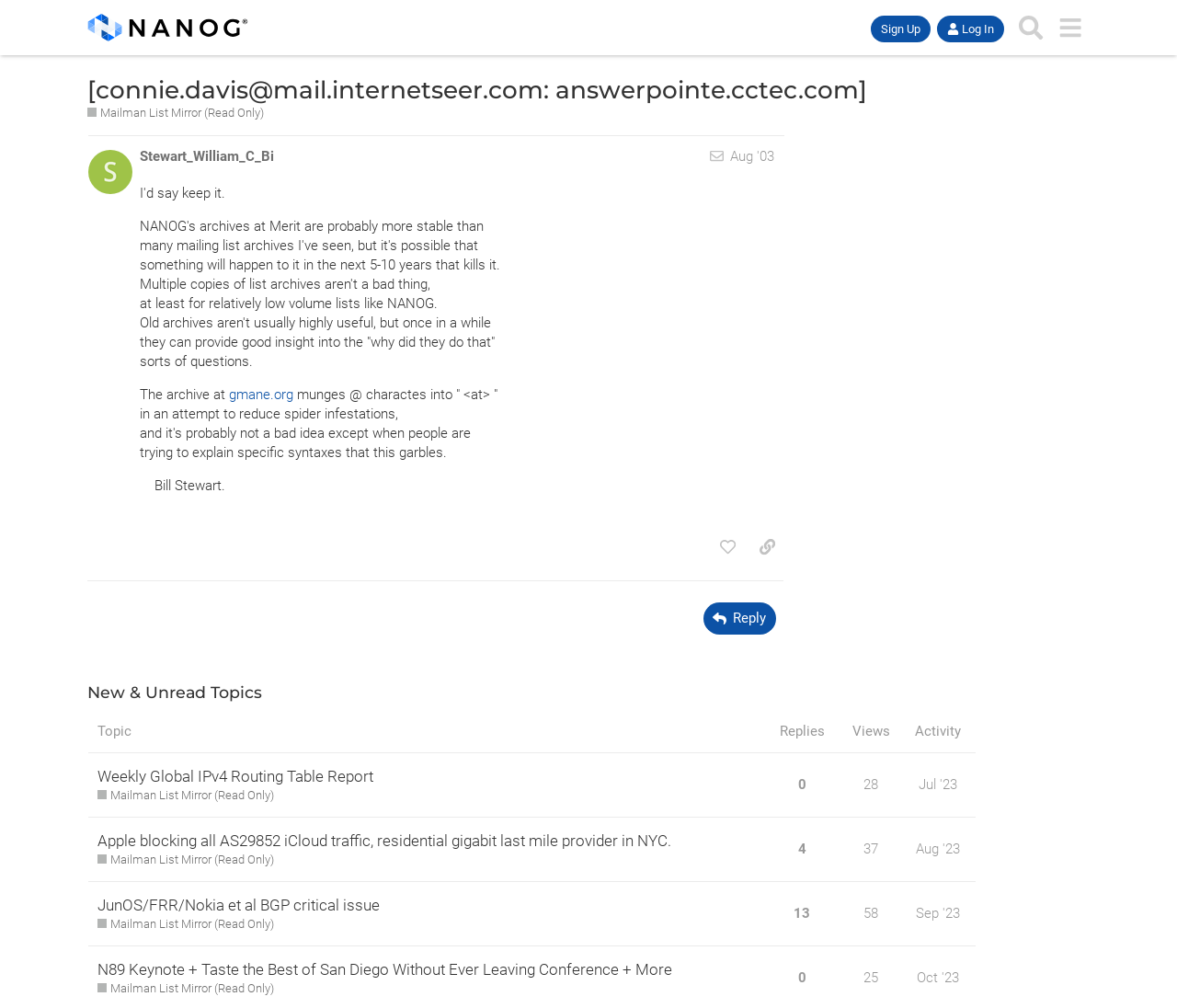Can you find the bounding box coordinates of the area I should click to execute the following instruction: "Reply"?

[0.597, 0.597, 0.659, 0.629]